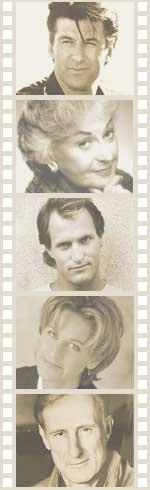Use one word or a short phrase to answer the question provided: 
What design element frames the photographs?

filmstrip